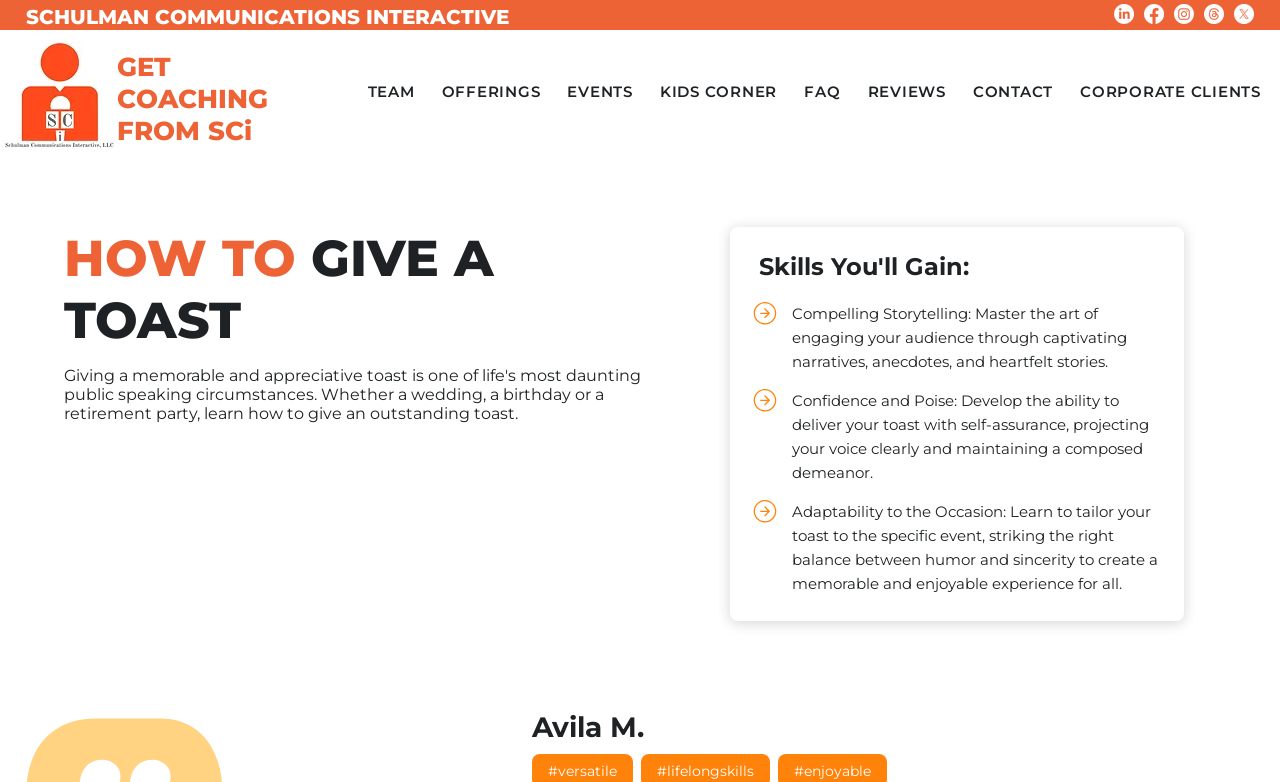What is the purpose of the training?
Please answer the question with a detailed response using the information from the screenshot.

I inferred the answer by analyzing the webpage content, specifically the heading 'HOW TO GIVE A TOAST' and the descriptions of skills to be gained, such as 'Compelling Storytelling' and 'Adaptability to the Occasion', which suggest that the training is focused on delivering a memorable toast.